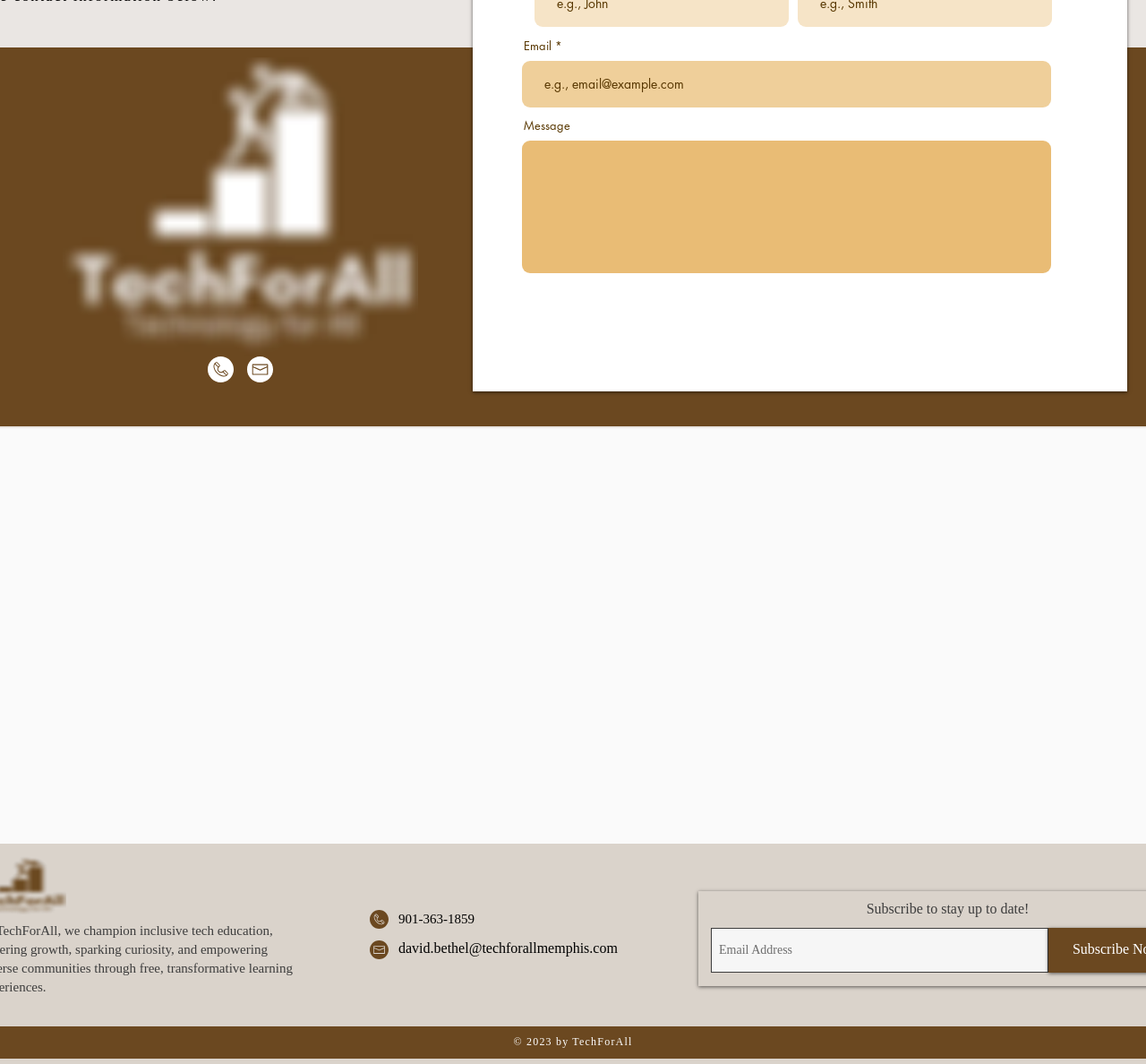Given the element description: "name="email" placeholder="e.g., email@example.com"", predict the bounding box coordinates of this UI element. The coordinates must be four float numbers between 0 and 1, given as [left, top, right, bottom].

[0.456, 0.057, 0.917, 0.101]